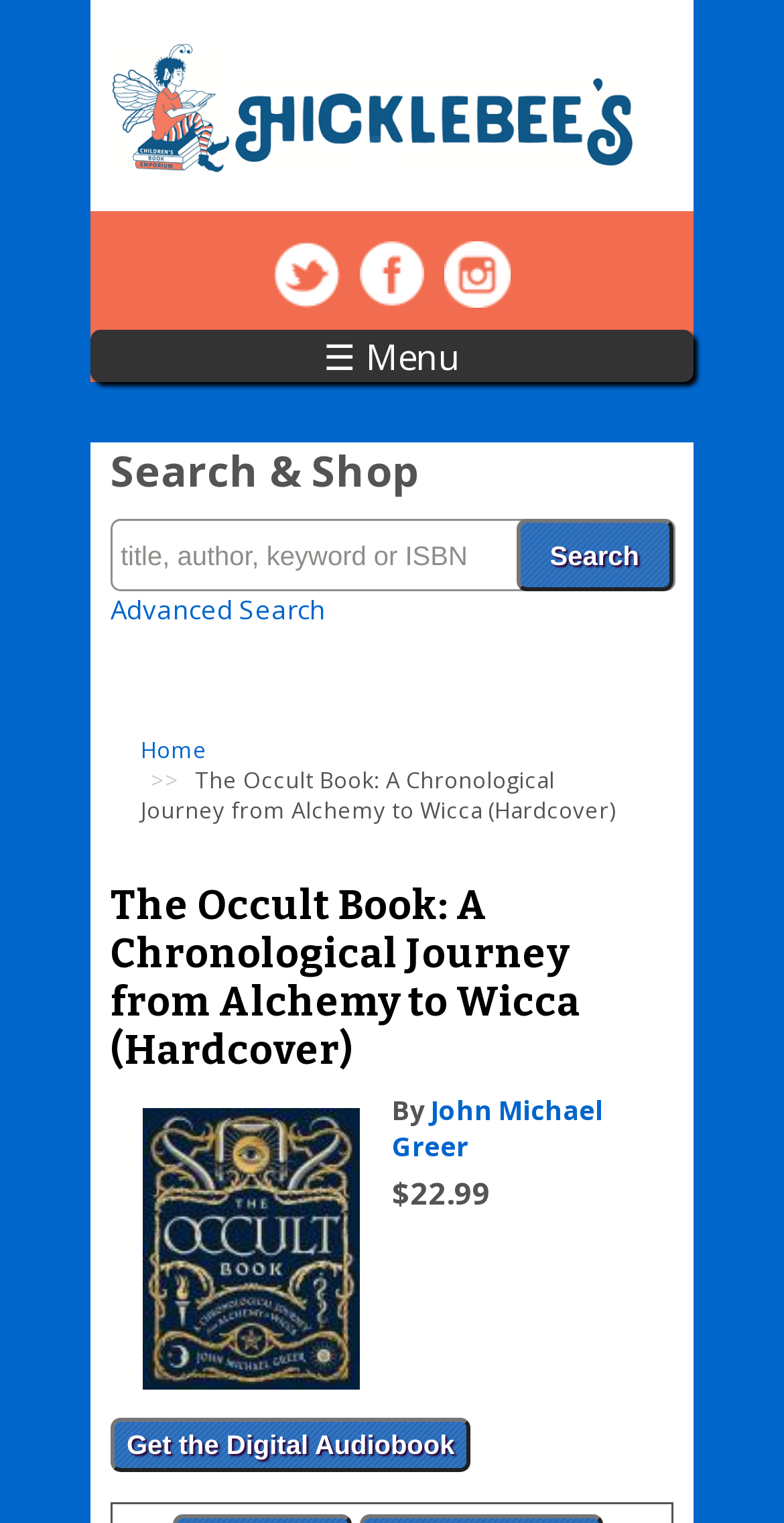Generate a thorough explanation of the webpage's elements.

This webpage is about a book titled "The Occult Book: A Chronological Journey from Alchemy to Wicca (Hardcover)" by John Michael Greer. At the top left corner, there is a logo of Hicklebee's, a bookstore, accompanied by links to their social media profiles, including Twitter, Facebook, and Instagram. 

Below the logo, there is a menu button labeled "☰ Menu". To the right of the menu button, there is a search bar with a "Search" button and an "Advanced Search" link. 

Further down, there is a breadcrumb navigation list showing the path from the homepage to the current book page. The book title is displayed prominently, with a heading that reads "The Occult Book: A Chronological Journey from Alchemy to Wicca (Hardcover)". 

On the right side of the page, there is an image of the book cover, with a link to view the cover image. Below the book cover, there is a button to get the digital audiobook and a link to the author's page, John Michael Greer. The book's price, $22.99, is displayed next to the author's link.